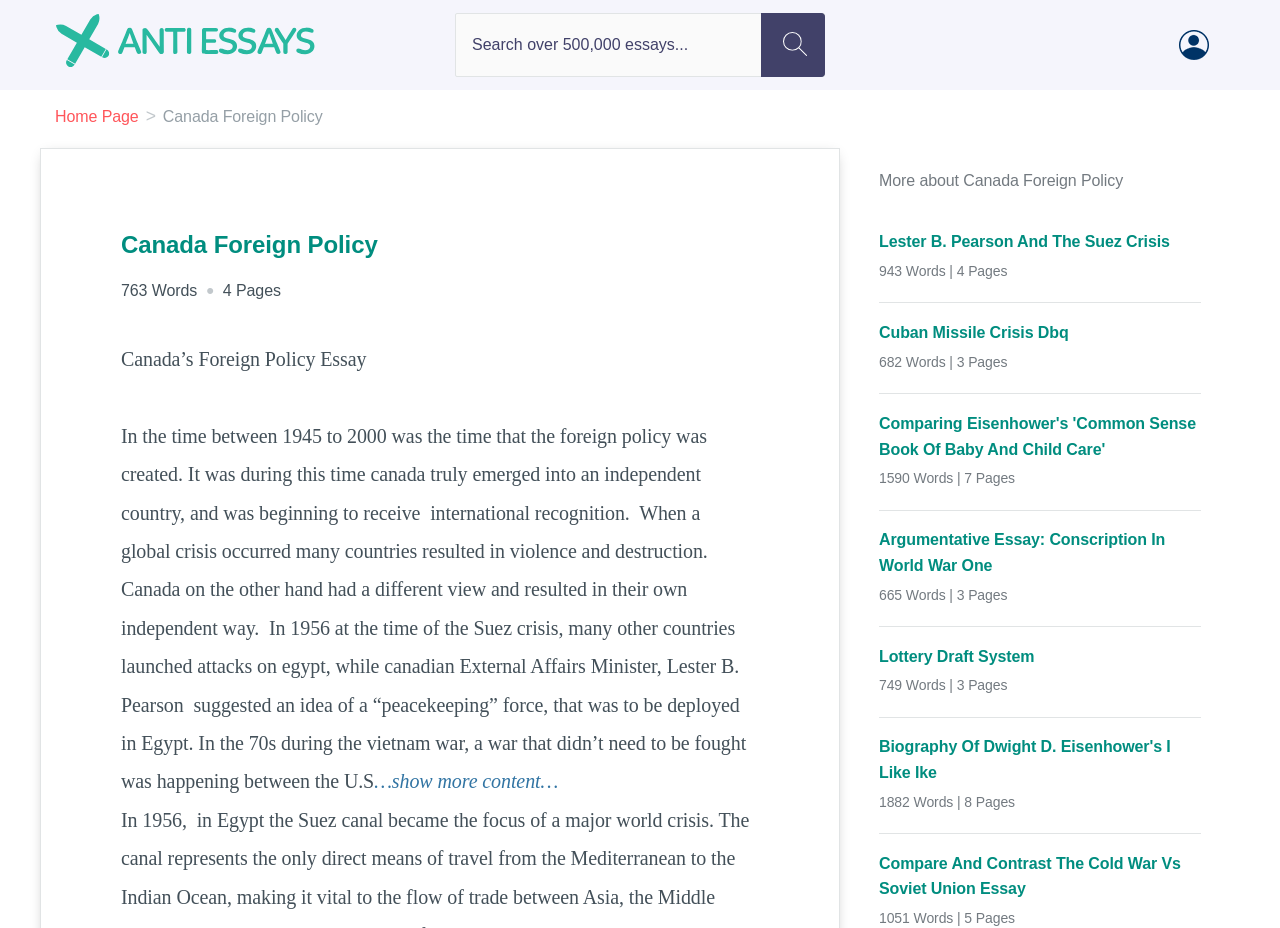Identify the bounding box coordinates of the specific part of the webpage to click to complete this instruction: "Search for essays".

[0.355, 0.014, 0.645, 0.083]